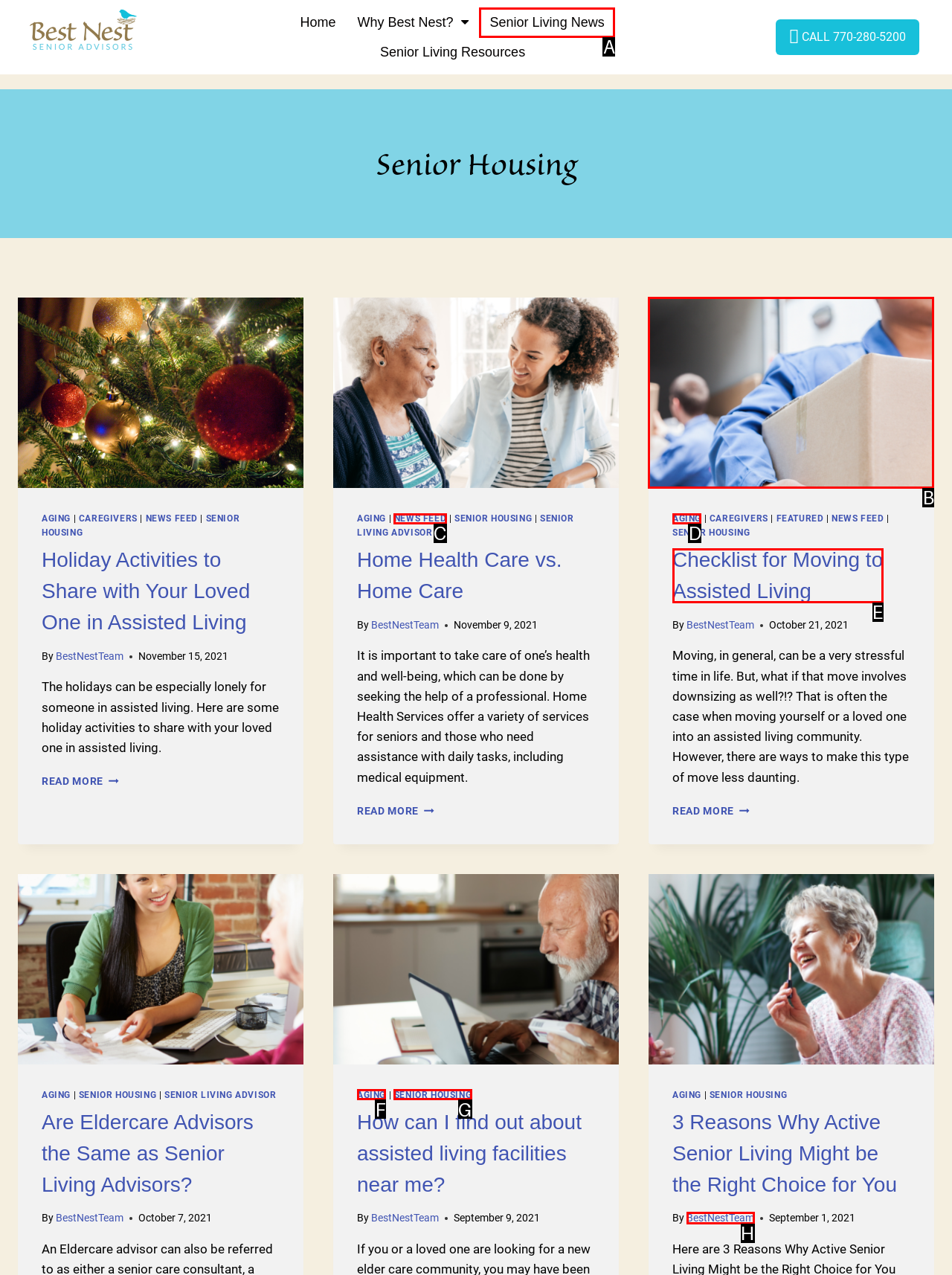Identify the correct option to click in order to complete this task: Check the 'Checklist for Moving to Assisted Living'
Answer with the letter of the chosen option directly.

B